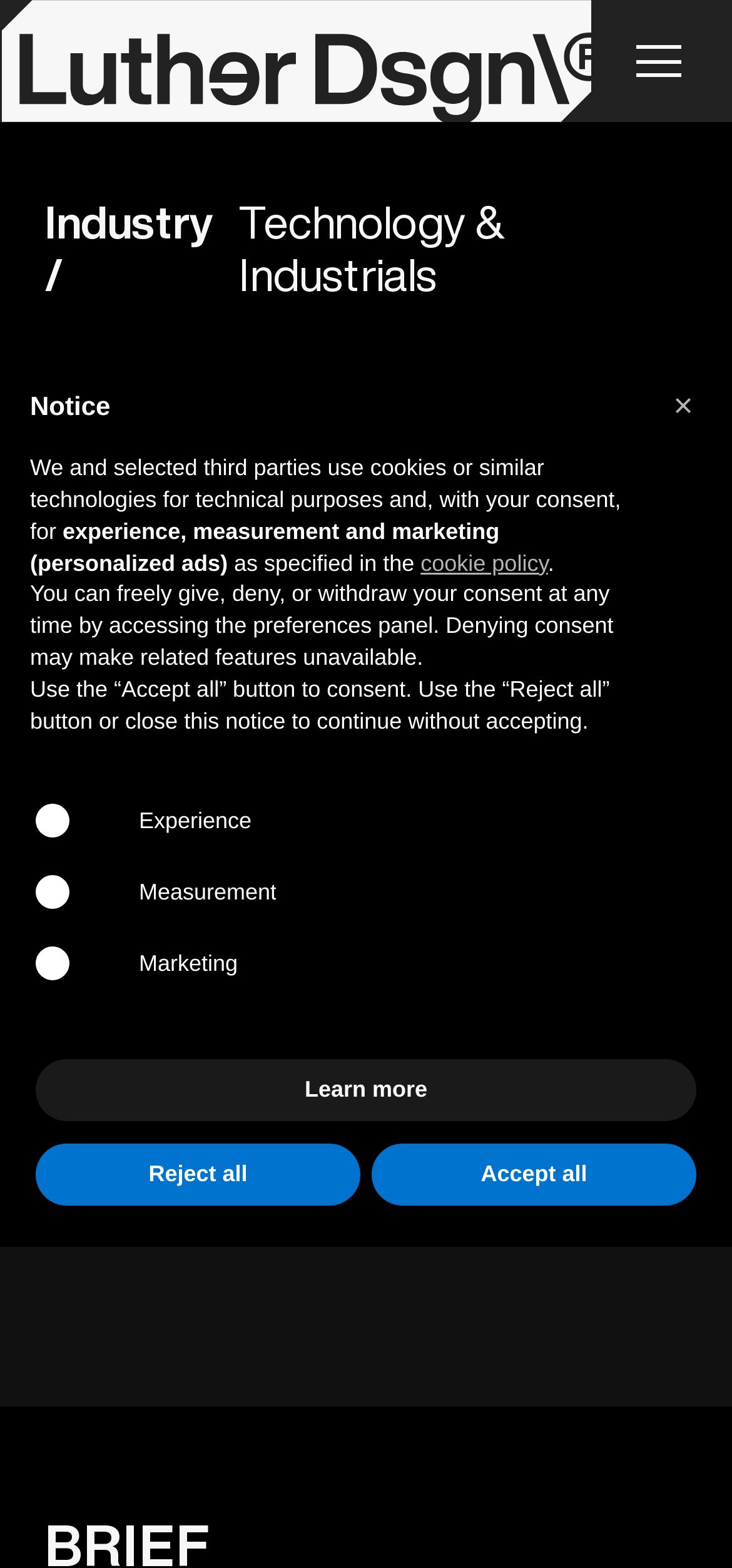Bounding box coordinates are specified in the format (top-left x, top-left y, bottom-right x, bottom-right y). All values are floating point numbers bounded between 0 and 1. Please provide the bounding box coordinate of the region this sentence describes: Learn more

[0.049, 0.676, 0.951, 0.715]